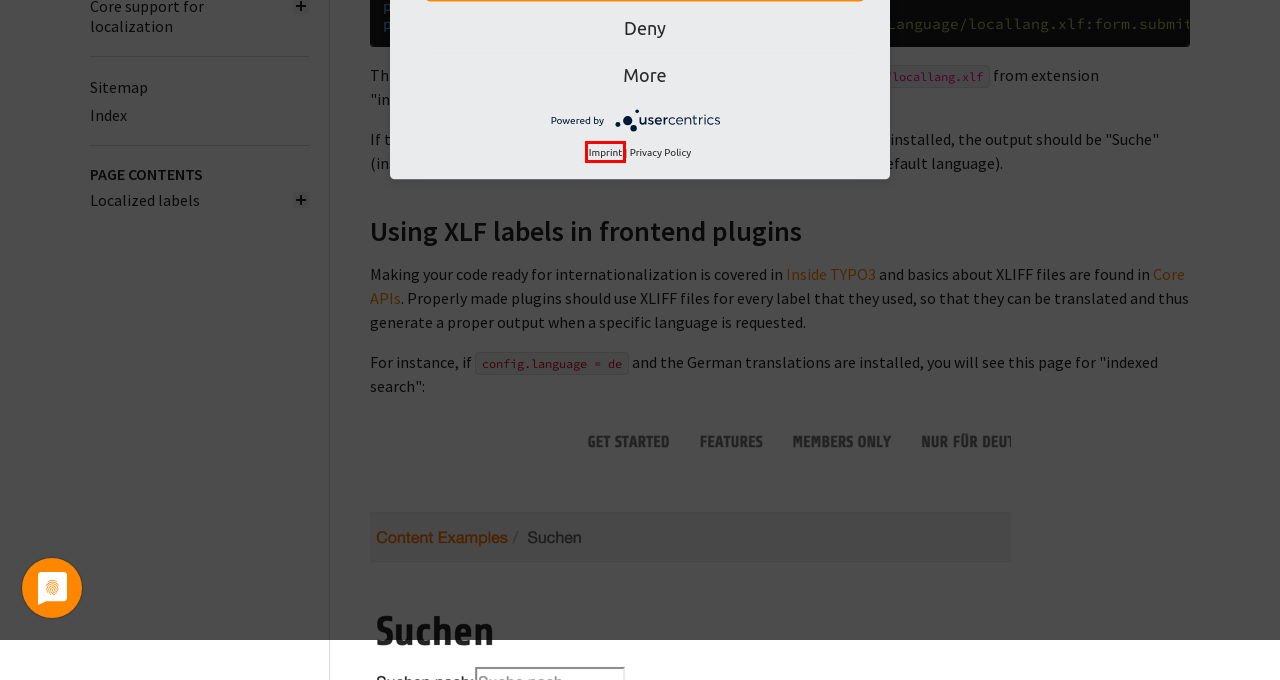Look at the screenshot of the webpage and find the element within the red bounding box. Choose the webpage description that best fits the new webpage that will appear after clicking the element. Here are the candidates:
A. Legal Notice - TYPO3 the Open Source Enterprise CMS
B. Download TYPO3 - get.typo3.org
C. Introduction to XLIFF — TYPO3 Explained 7.6 documentation
D. Frontend Localization Guide — Frontend Localization Guide 7.6 documentation
E. Internationalization and localization — Inside TYPO3 CMS 7.6 documentation
F. Privacy Policy - TYPO3 the Open Source Enterprise CMS
G. Consent Management Platform (CMP) | Usercentrics
H. plugin — TypoScript Reference 7.6 documentation

A